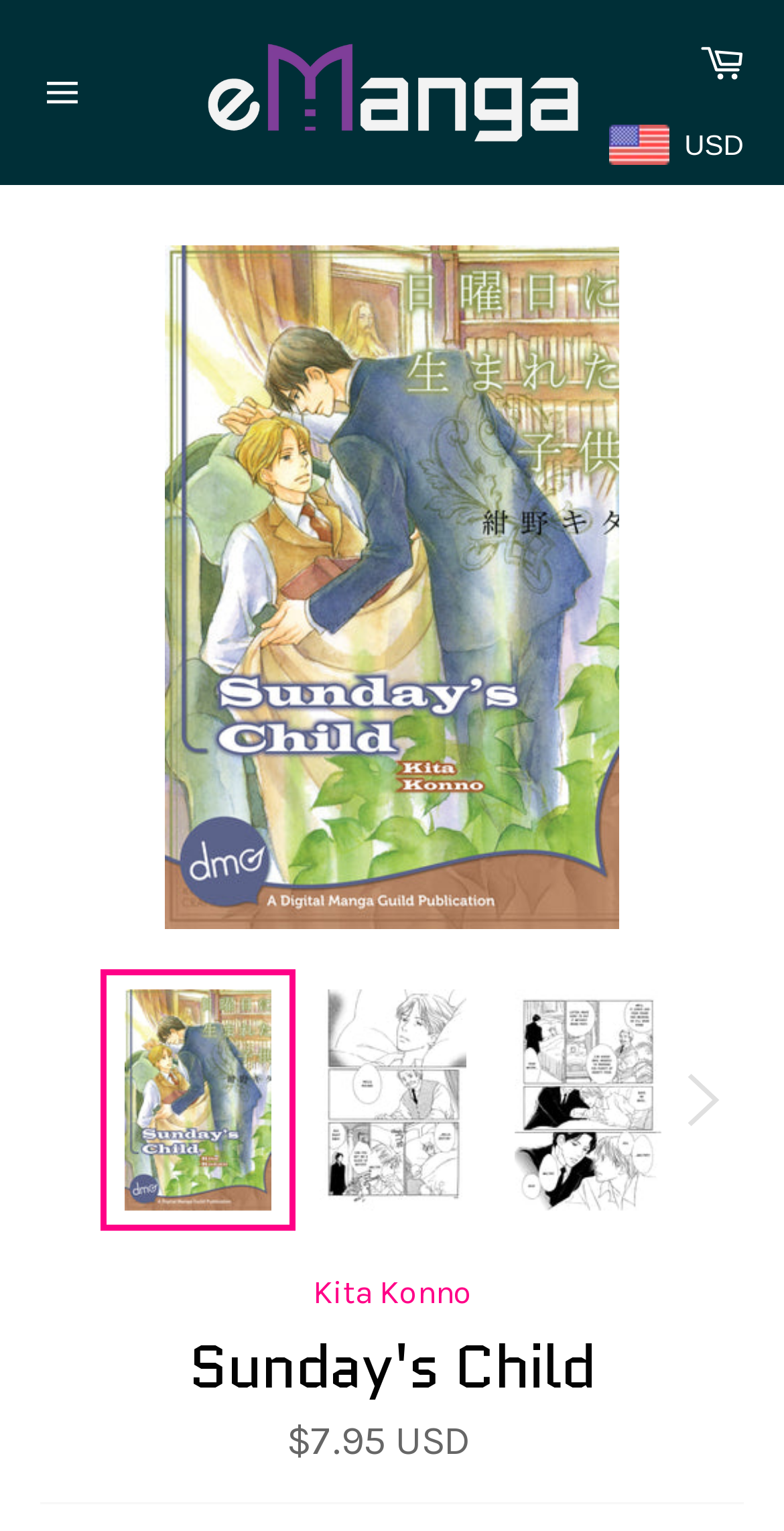Find the bounding box coordinates of the area to click in order to follow the instruction: "Read Sunday's Child manga".

[0.209, 0.587, 0.791, 0.612]